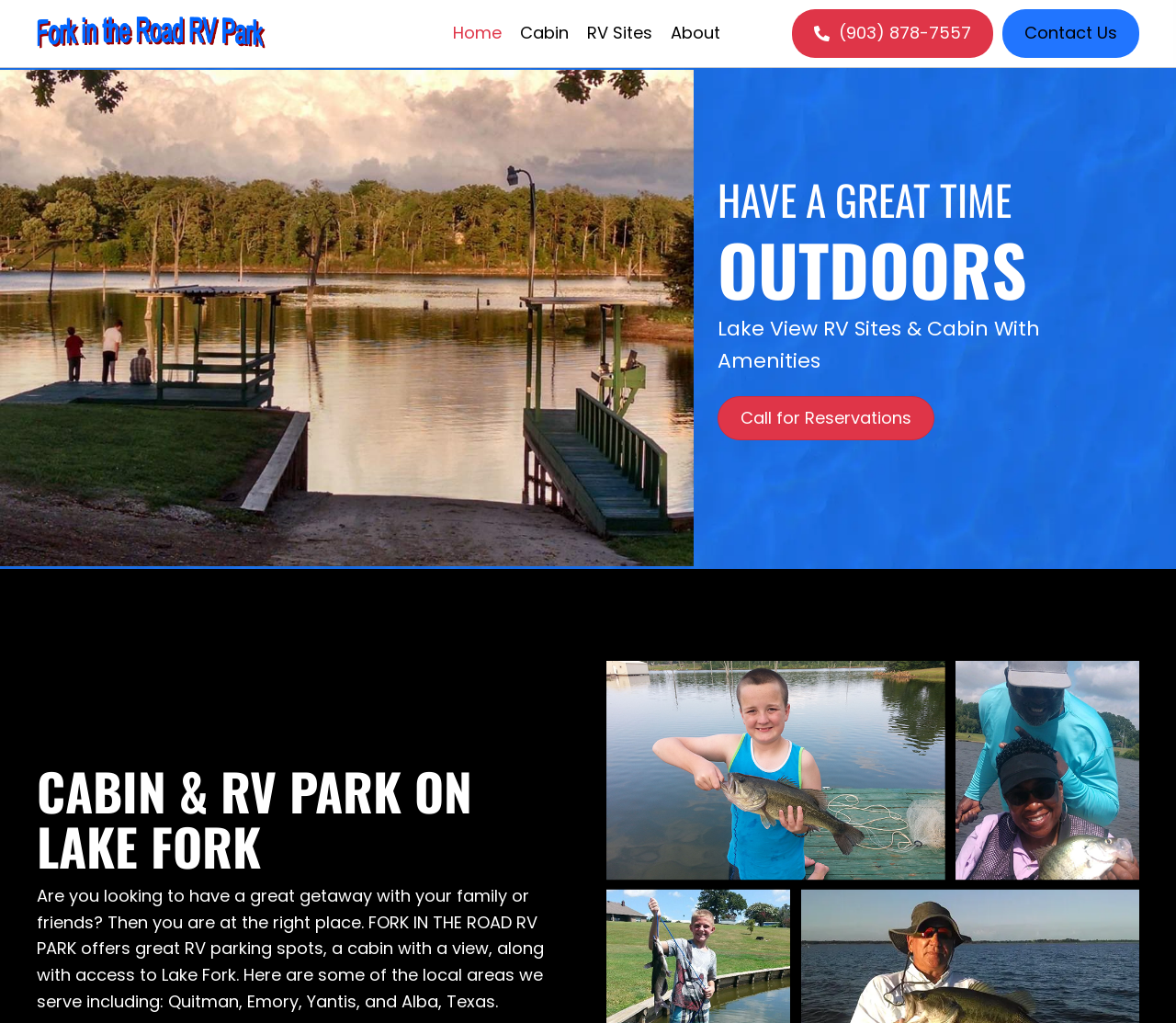Please answer the following question using a single word or phrase: 
What is the call-to-action on the hero section of the webpage?

Call for Reservations